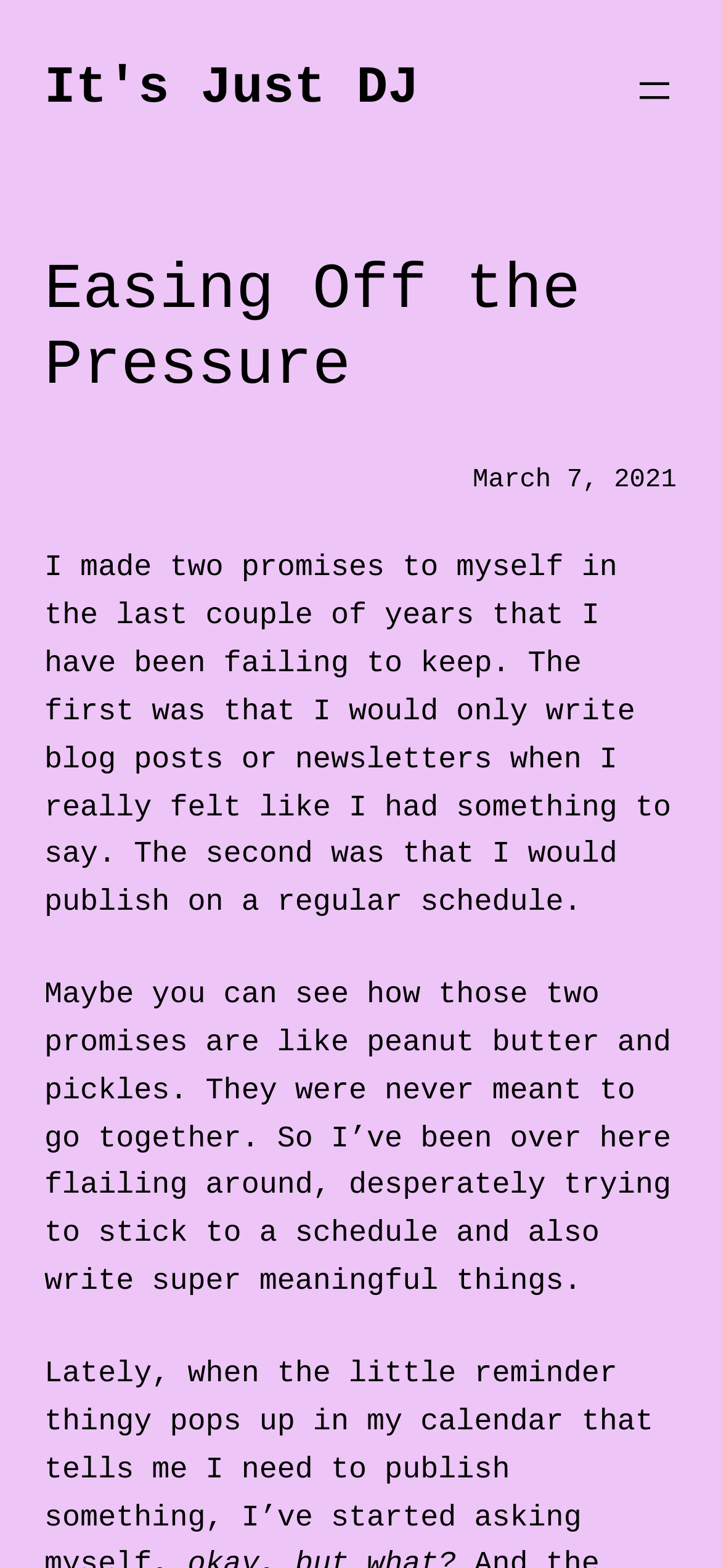Please reply to the following question with a single word or a short phrase:
What is the purpose of the button on the top-right?

Open menu